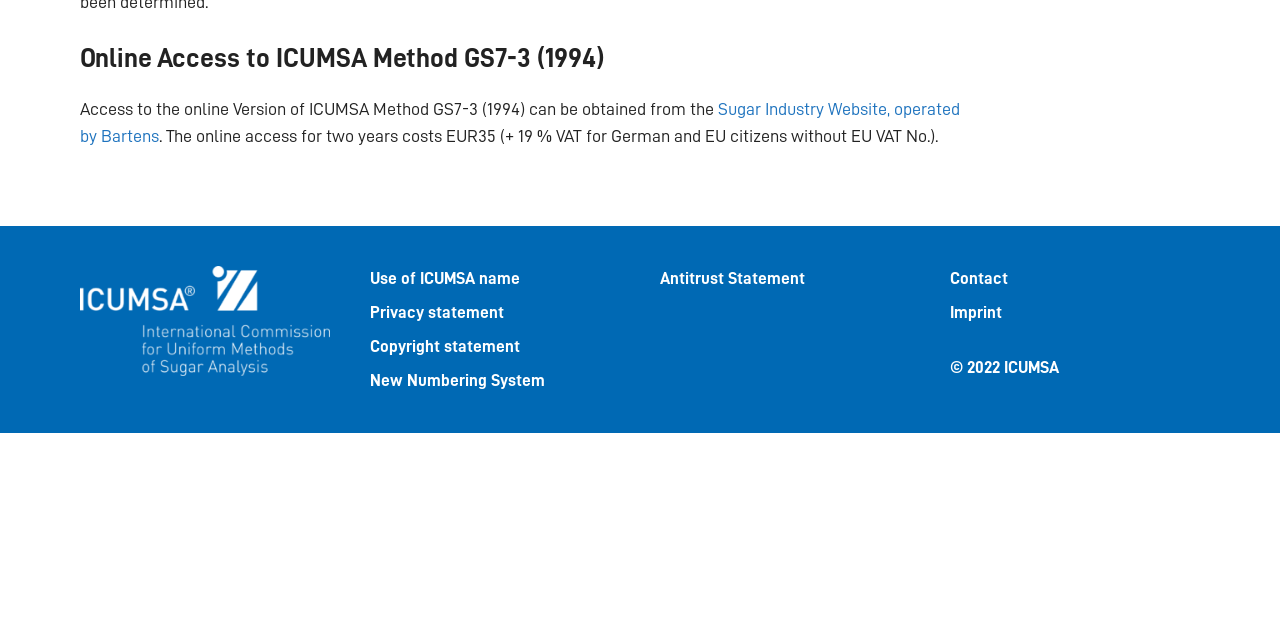Given the element description: "New Numbering System", predict the bounding box coordinates of this UI element. The coordinates must be four float numbers between 0 and 1, given as [left, top, right, bottom].

[0.289, 0.581, 0.426, 0.607]